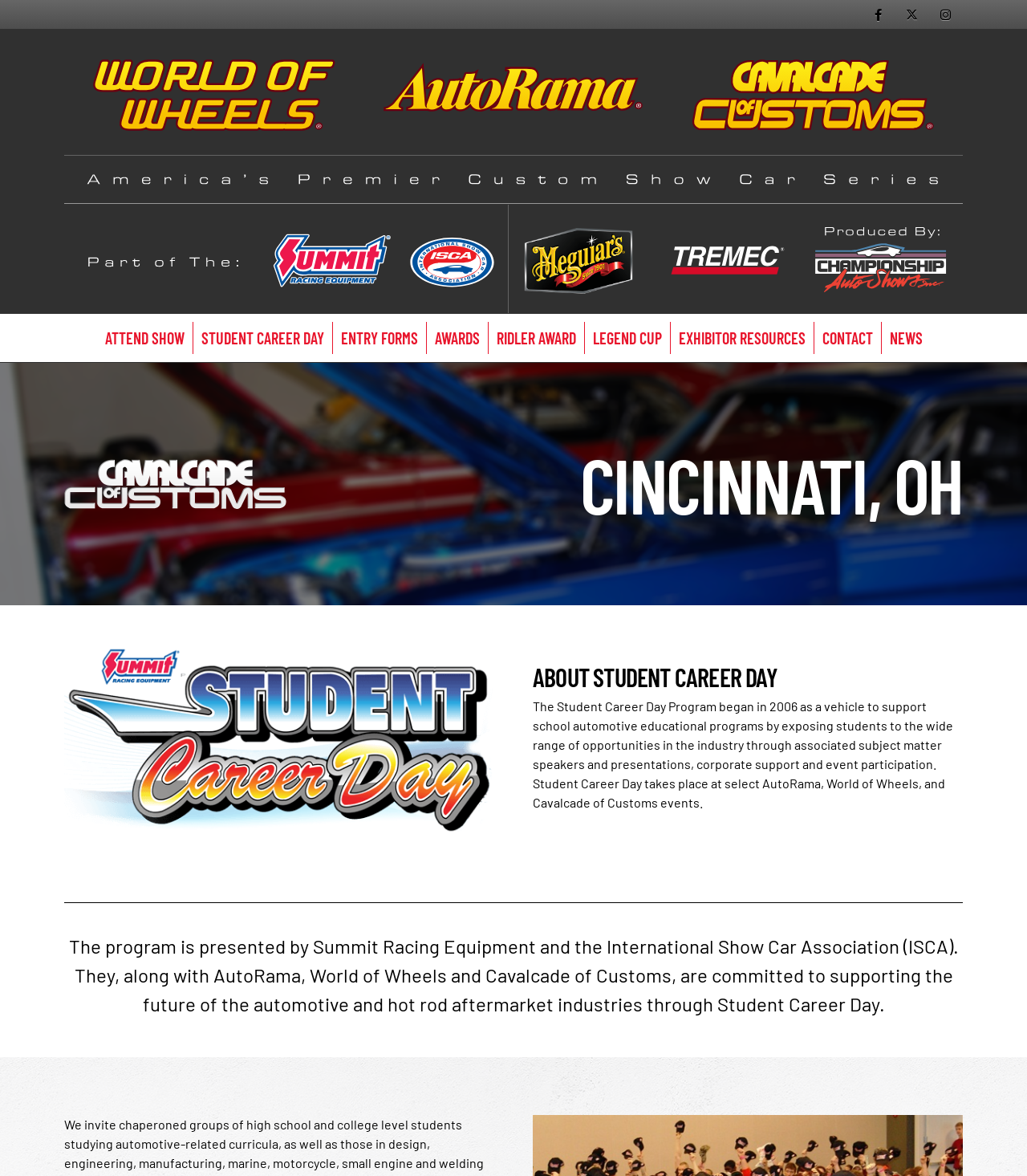Locate the bounding box coordinates of the clickable area needed to fulfill the instruction: "View the ATTEND SHOW menu".

[0.094, 0.274, 0.188, 0.301]